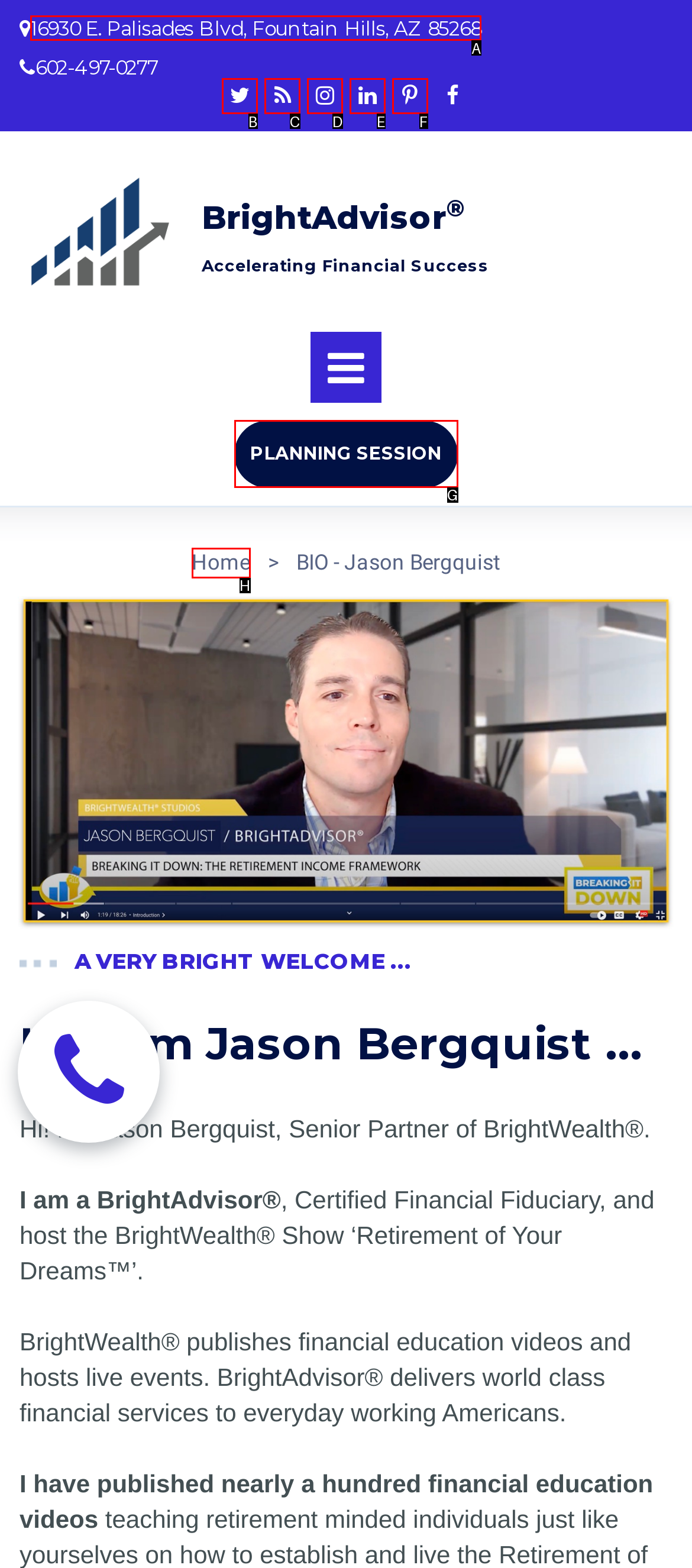Tell me which one HTML element you should click to complete the following task: view Anti Cancer
Answer with the option's letter from the given choices directly.

None